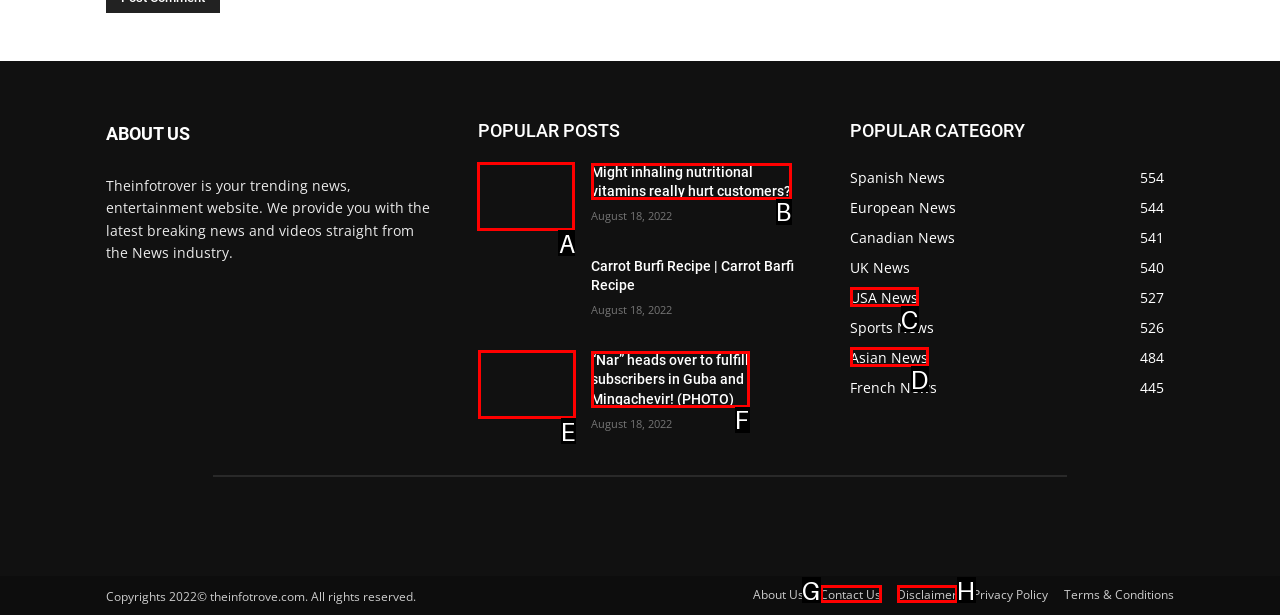Select the letter of the UI element you need to click on to fulfill this task: Chat with customer support. Write down the letter only.

None